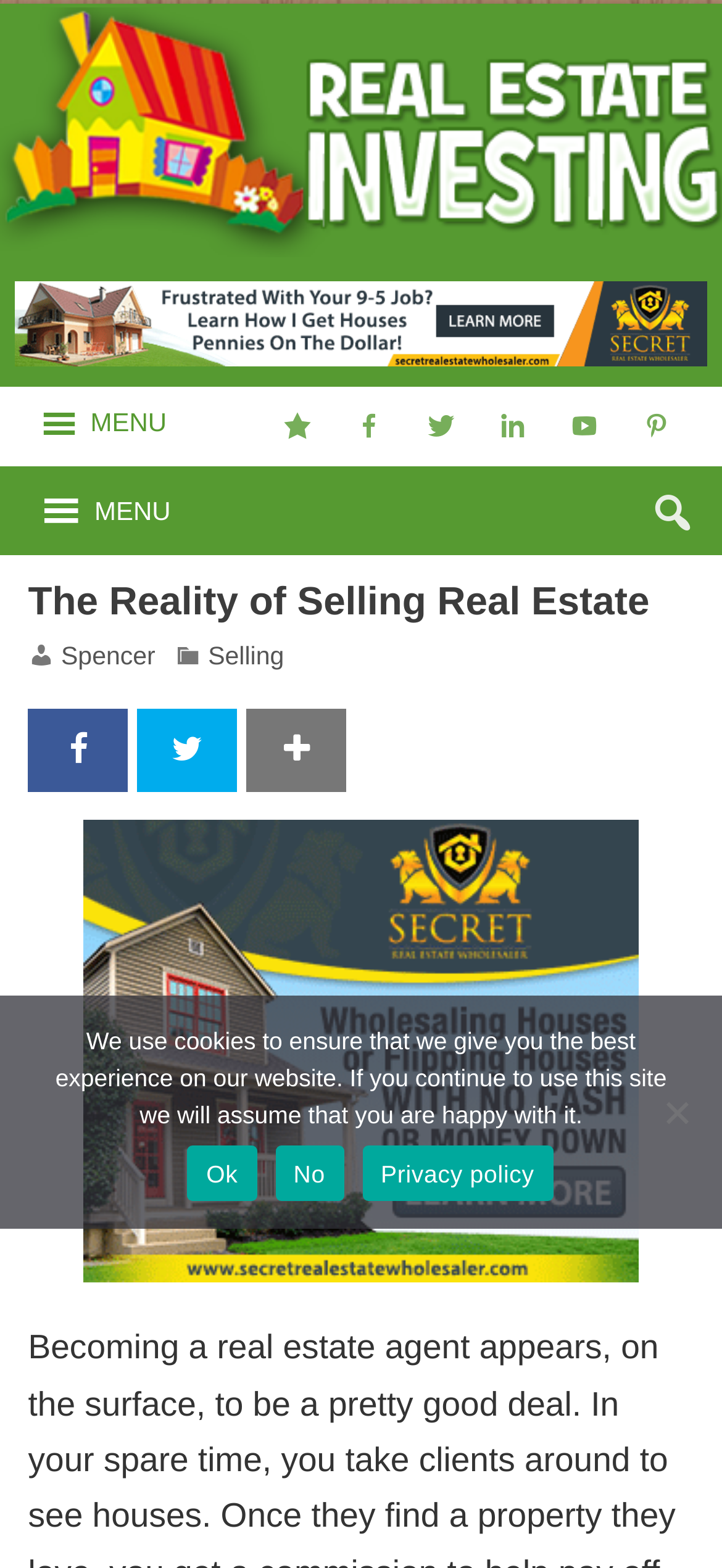Determine the bounding box coordinates of the section to be clicked to follow the instruction: "Visit the Secret Real Estate Wholesaler Academy page". The coordinates should be given as four float numbers between 0 and 1, formatted as [left, top, right, bottom].

[0.115, 0.528, 0.885, 0.552]